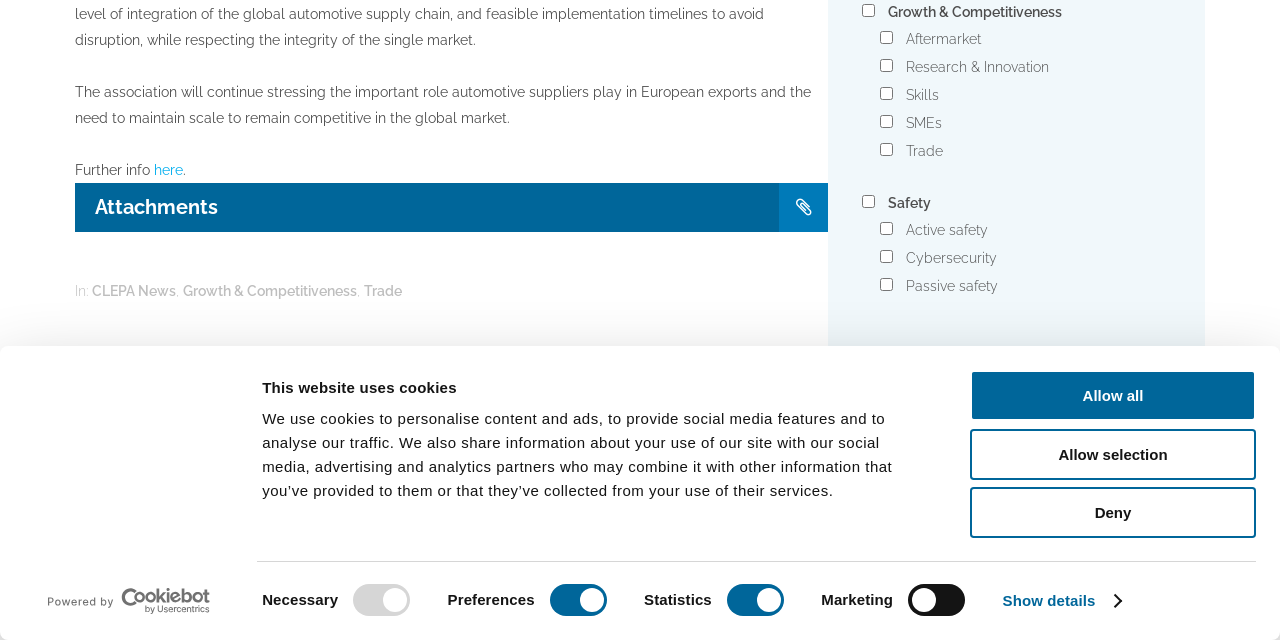Bounding box coordinates are specified in the format (top-left x, top-left y, bottom-right x, bottom-right y). All values are floating point numbers bounded between 0 and 1. Please provide the bounding box coordinate of the region this sentence describes: Powered by Cookiebot

[0.032, 0.916, 0.169, 0.962]